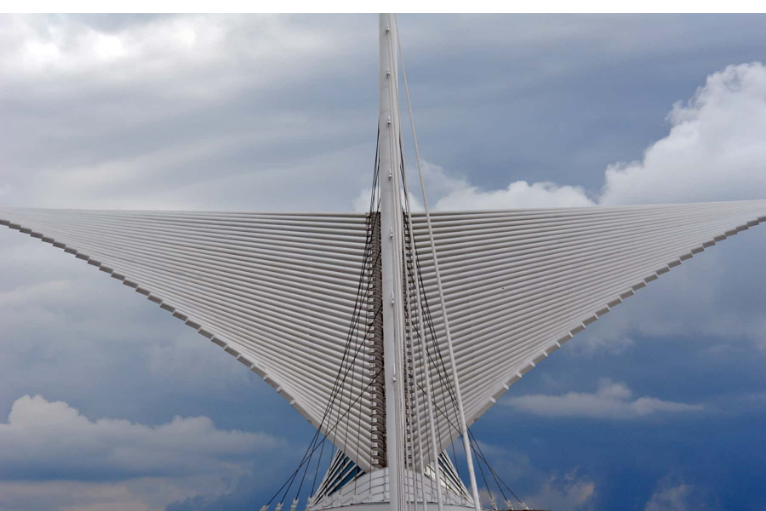What is the cultural significance of the Milwaukee Art Museum?
Please respond to the question thoroughly and include all relevant details.

The caption explains that the museum has established itself as an iconic landmark, hosting significant exhibitions and engaging with the community, further enriching the city's skyline and cultural narrative, indicating its cultural significance.